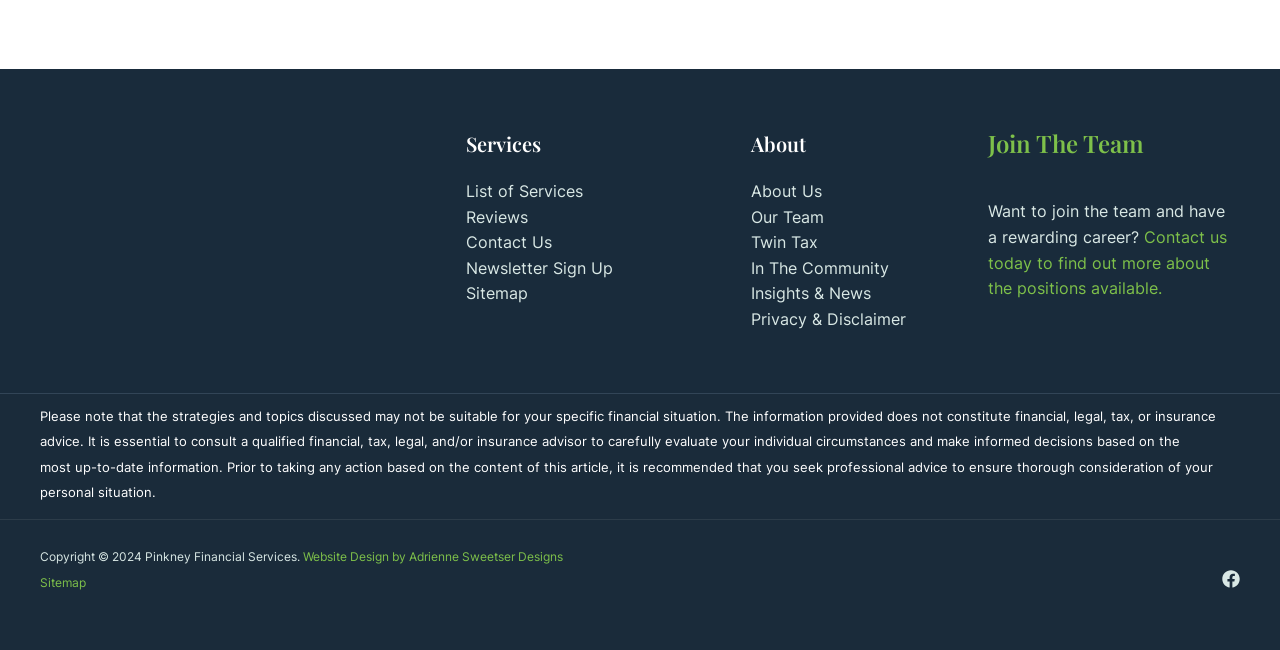Find the bounding box coordinates of the element's region that should be clicked in order to follow the given instruction: "Check Facebook". The coordinates should consist of four float numbers between 0 and 1, i.e., [left, top, right, bottom].

[0.955, 0.877, 0.969, 0.904]